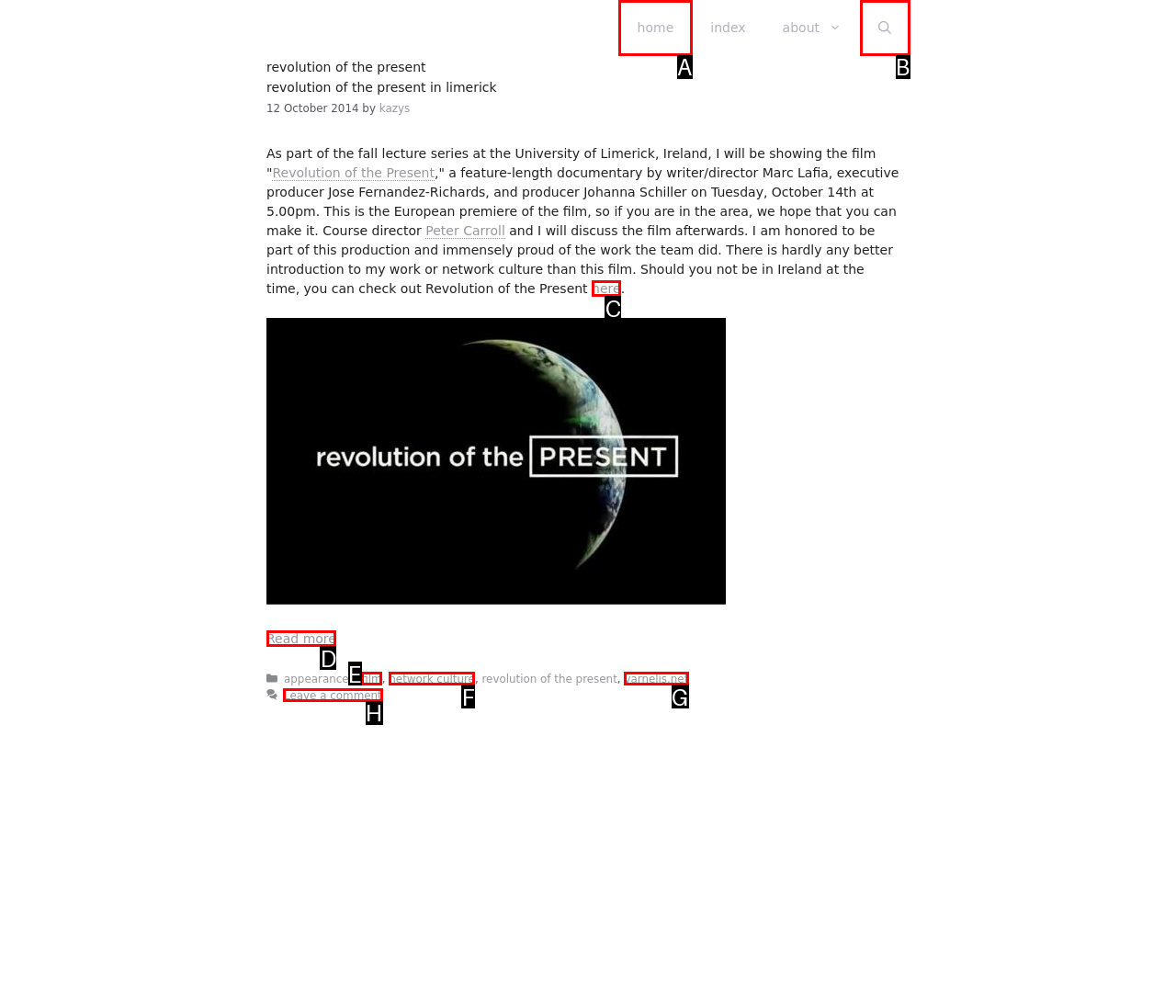For the task: leave a comment, tell me the letter of the option you should click. Answer with the letter alone.

H